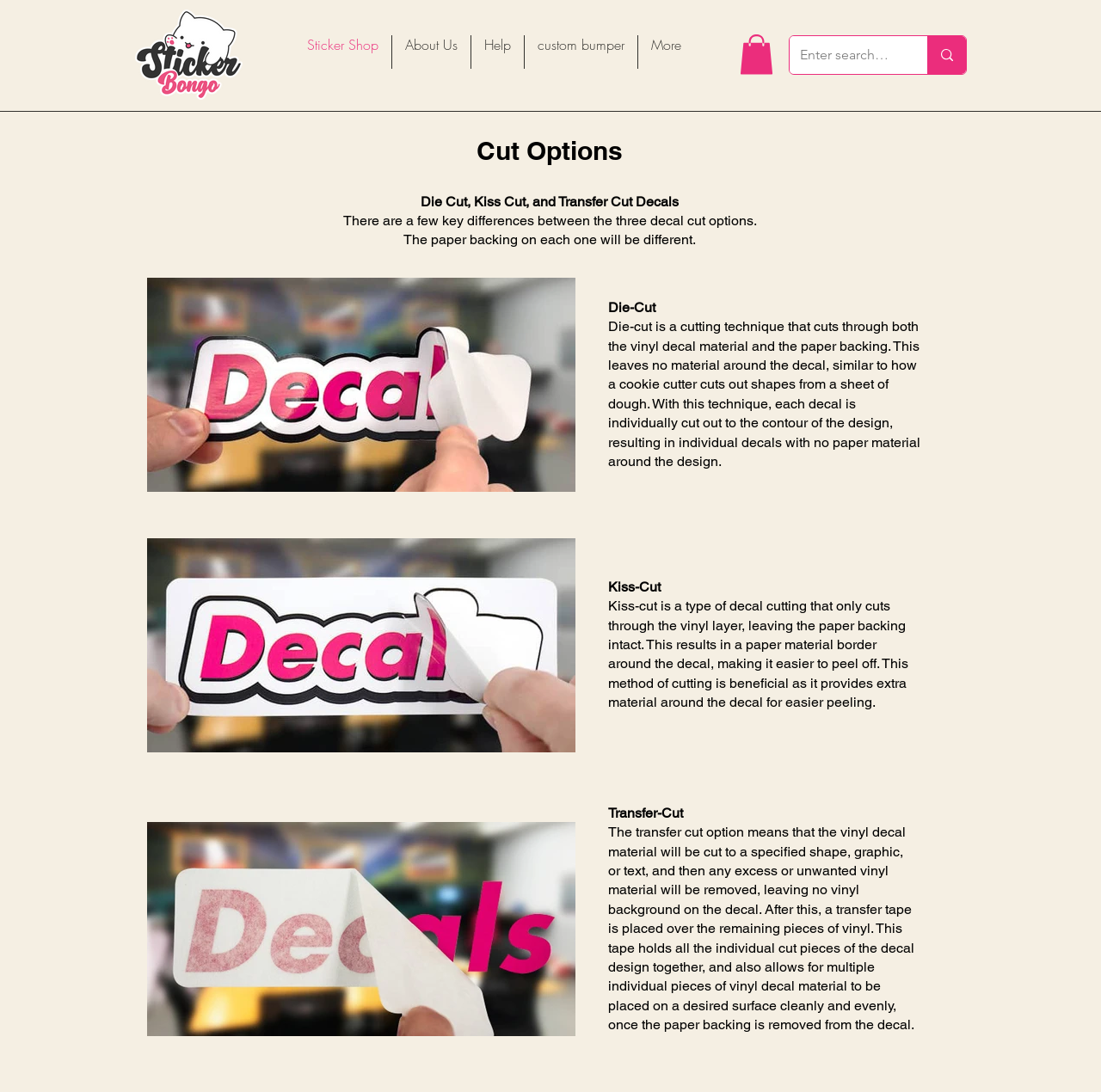Given the element description, predict the bounding box coordinates in the format (top-left x, top-left y, bottom-right x, bottom-right y), using floating point numbers between 0 and 1: ClickFunnels 2.0 Vs 1.0

None